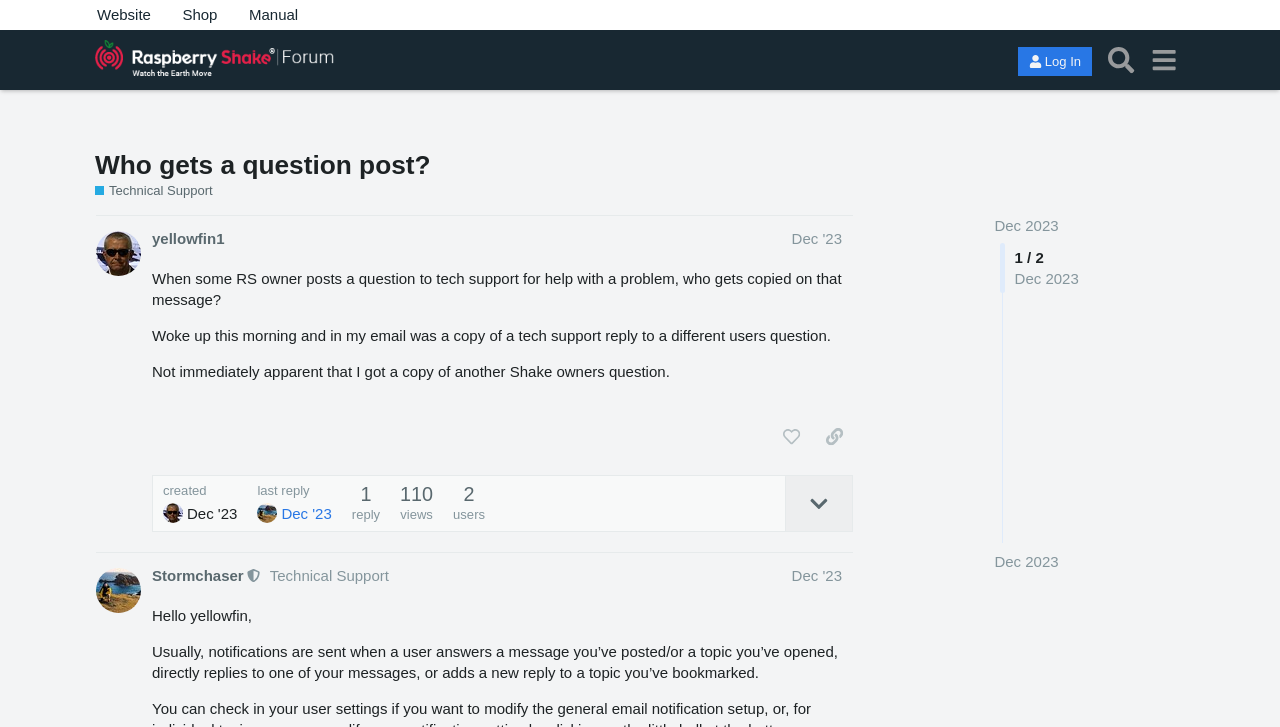Please identify the bounding box coordinates of the area that needs to be clicked to fulfill the following instruction: "Like the post."

[0.604, 0.578, 0.633, 0.626]